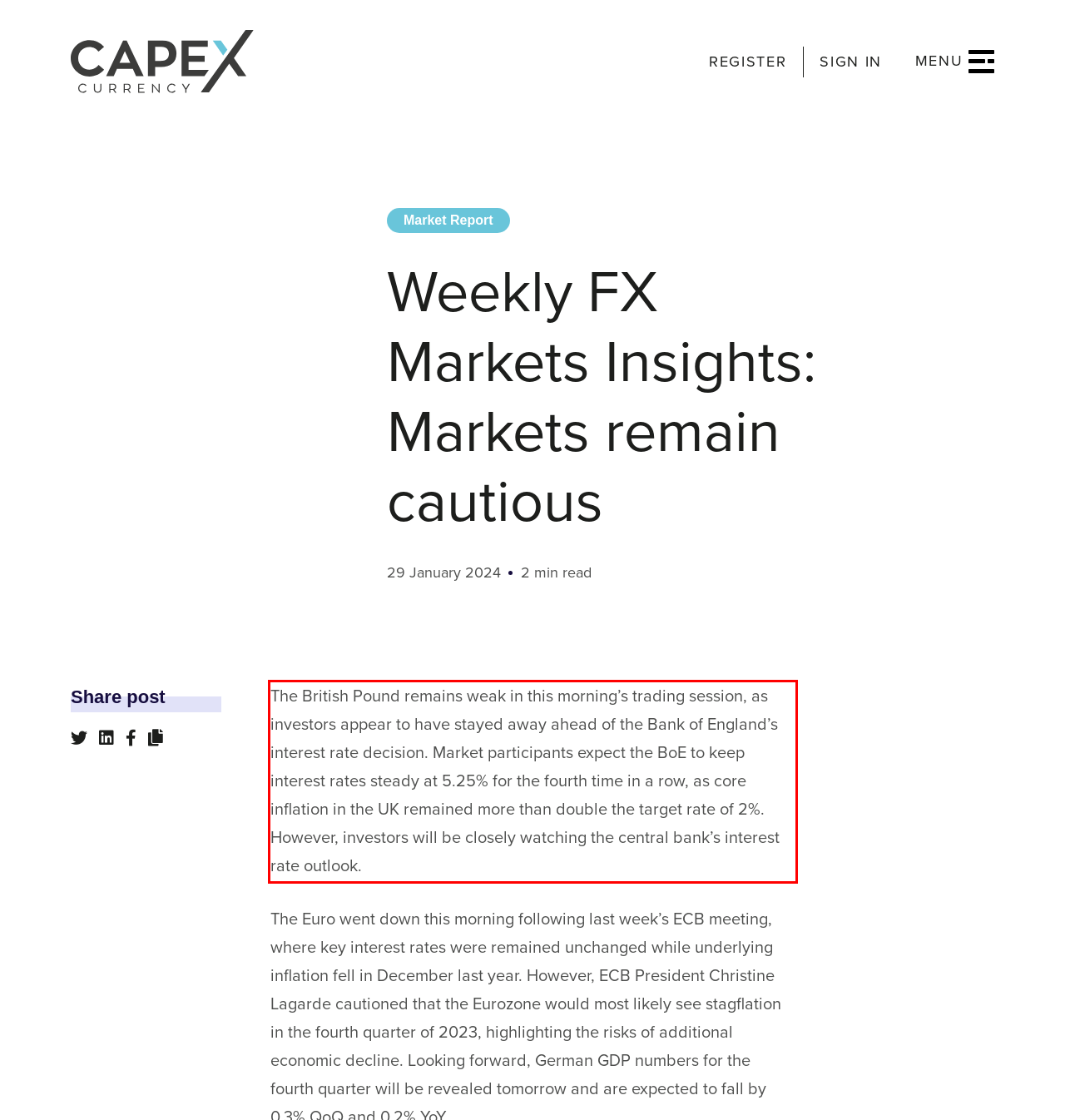There is a UI element on the webpage screenshot marked by a red bounding box. Extract and generate the text content from within this red box.

The British Pound remains weak in this morning’s trading session, as investors appear to have stayed away ahead of the Bank of England’s interest rate decision. Market participants expect the BoE to keep interest rates steady at 5.25% for the fourth time in a row, as core inflation in the UK remained more than double the target rate of 2%. However, investors will be closely watching the central bank’s interest rate outlook.